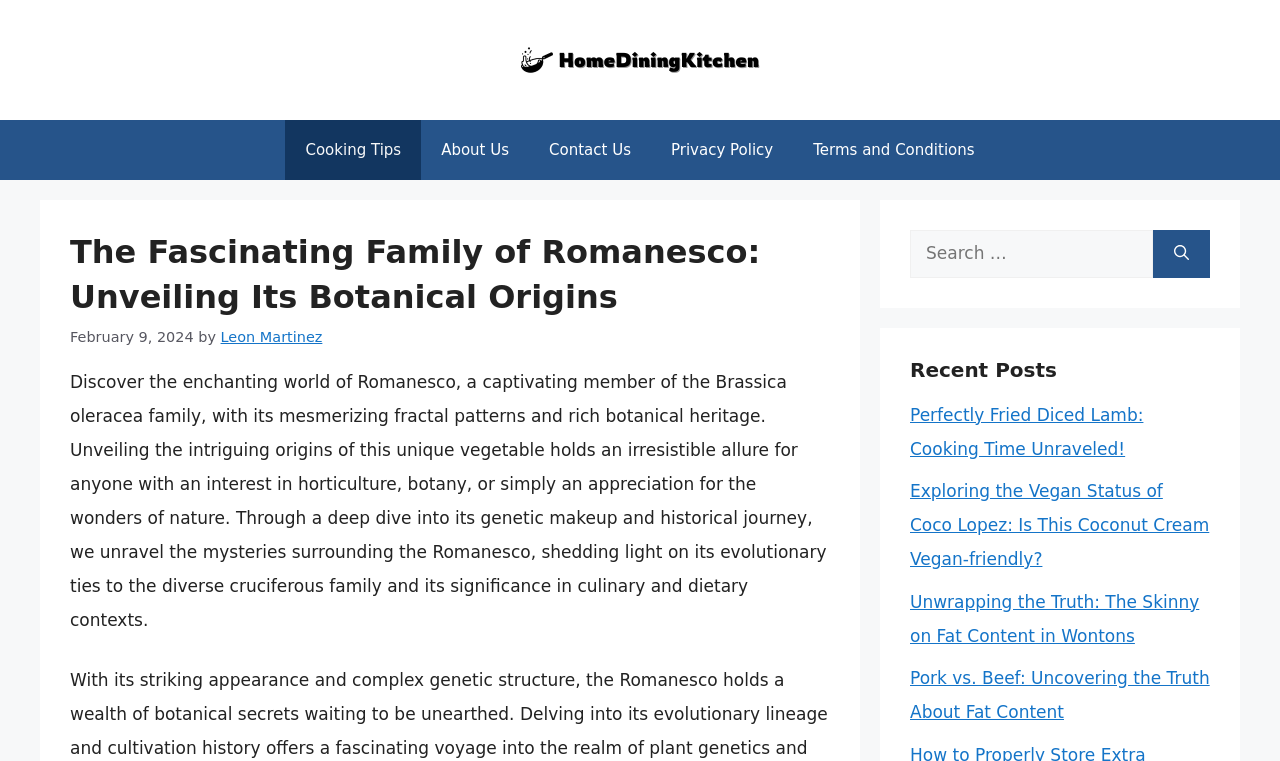Can you show the bounding box coordinates of the region to click on to complete the task described in the instruction: "Explore the Recent Posts section"?

[0.711, 0.47, 0.945, 0.501]